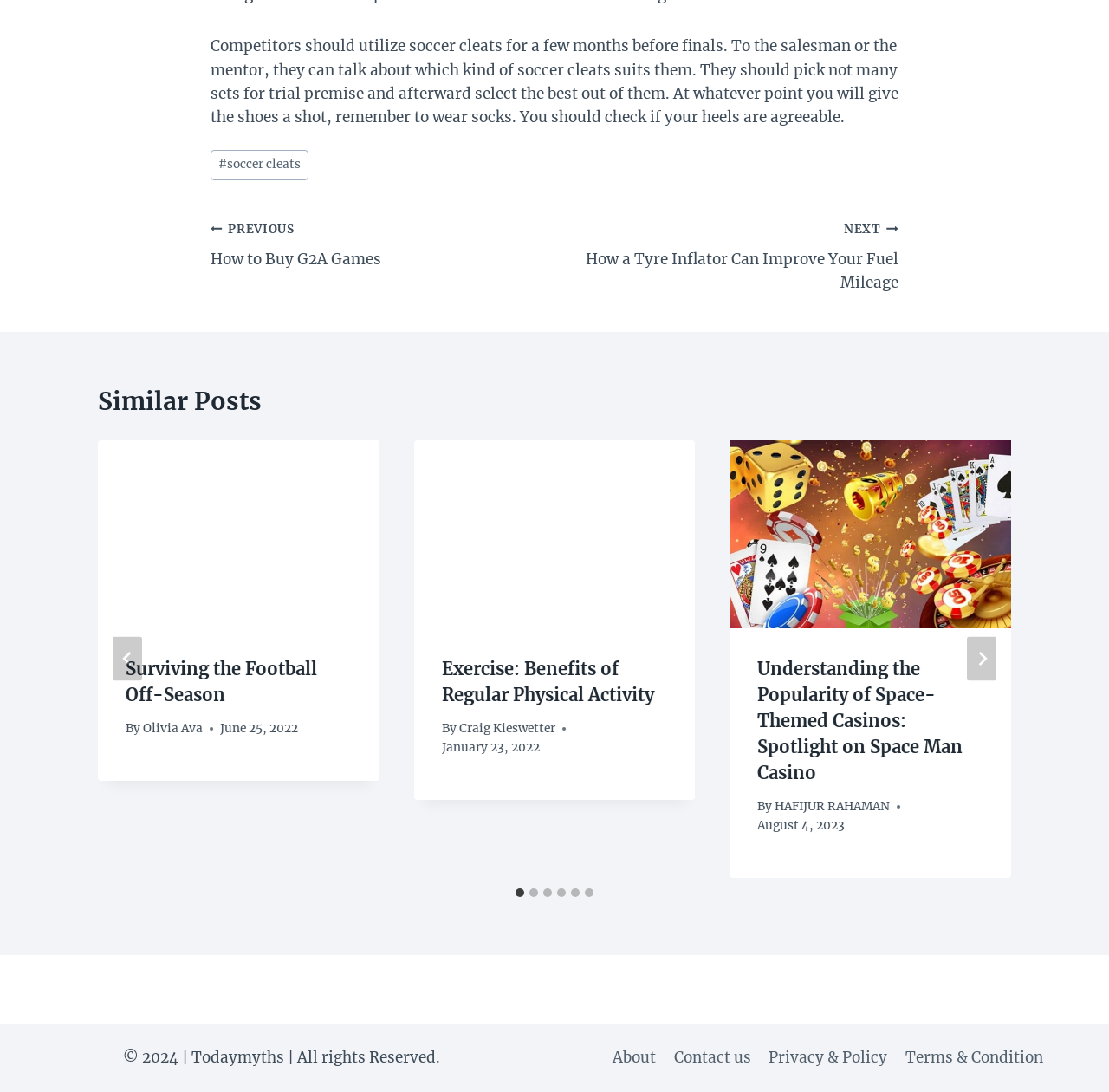Please identify the bounding box coordinates of the area that needs to be clicked to fulfill the following instruction: "Click the 'NEXT How a Tyre Inflator Can Improve Your Fuel Mileage' link."

[0.5, 0.198, 0.81, 0.27]